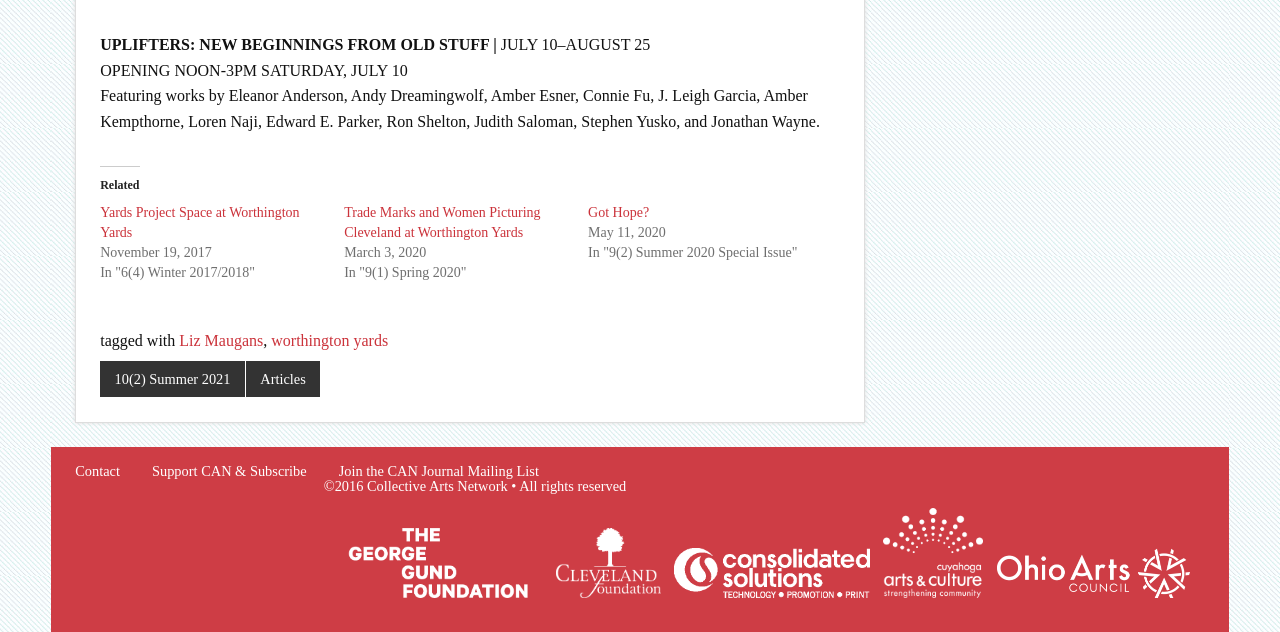Please predict the bounding box coordinates of the element's region where a click is necessary to complete the following instruction: "Read about 'Got Hope?'". The coordinates should be represented by four float numbers between 0 and 1, i.e., [left, top, right, bottom].

[0.459, 0.325, 0.507, 0.349]